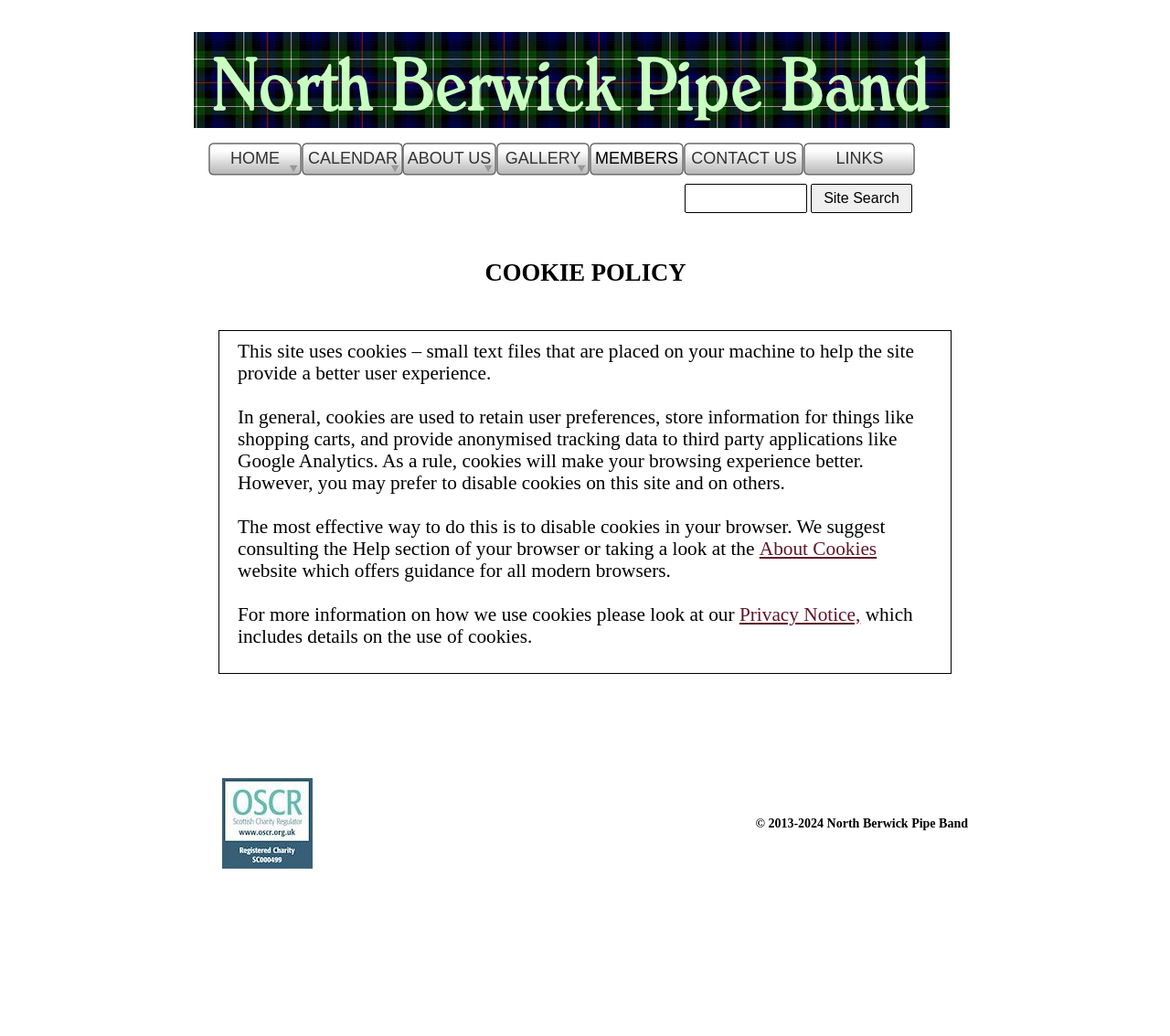Locate the bounding box coordinates of the segment that needs to be clicked to meet this instruction: "Follow Planview on Twitter".

None